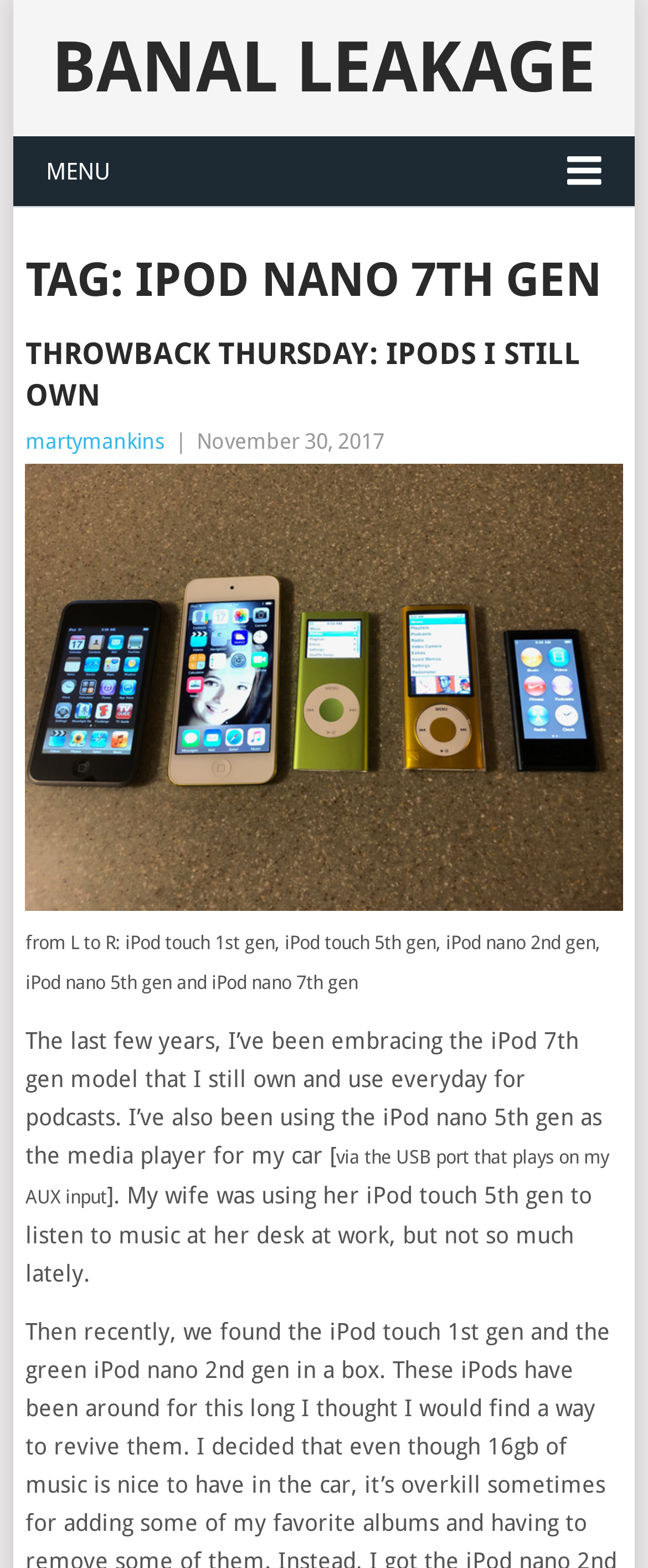What is the input used to play music in the car?
Based on the screenshot, answer the question with a single word or phrase.

AUX input